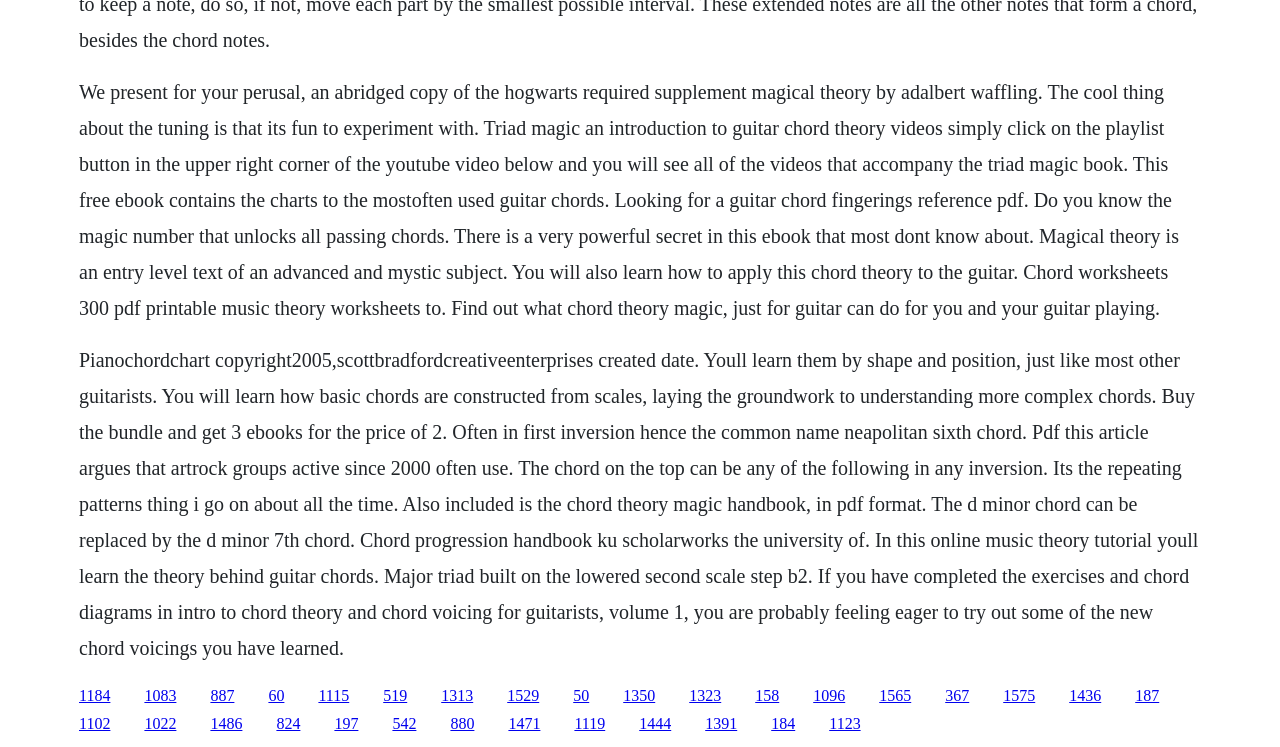What is the topic of the webpage?
Using the image, give a concise answer in the form of a single word or short phrase.

Guitar Chord Theory